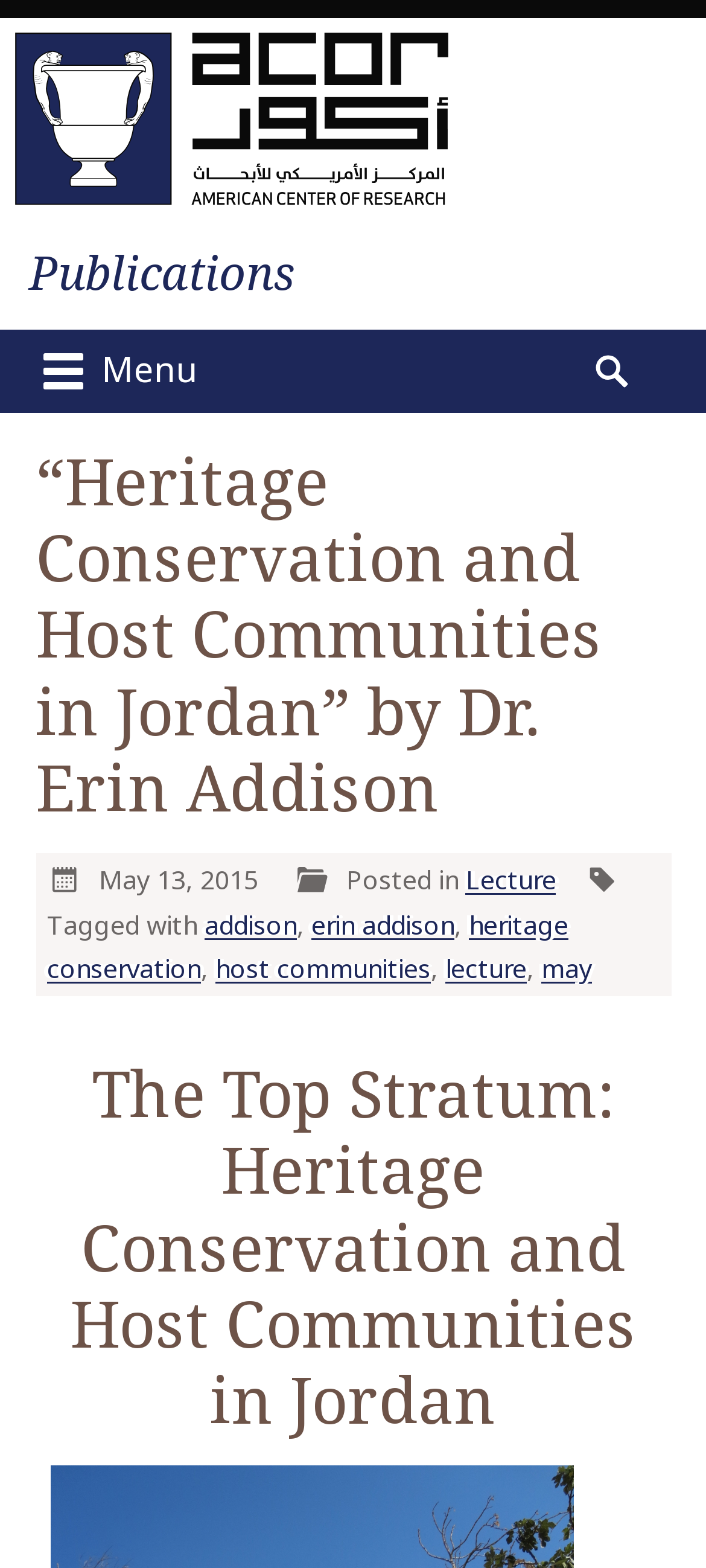Based on the image, give a detailed response to the question: What is the category of the article?

The category of the article can be found by looking at the link element which shows 'Lecture' as the category of the article.